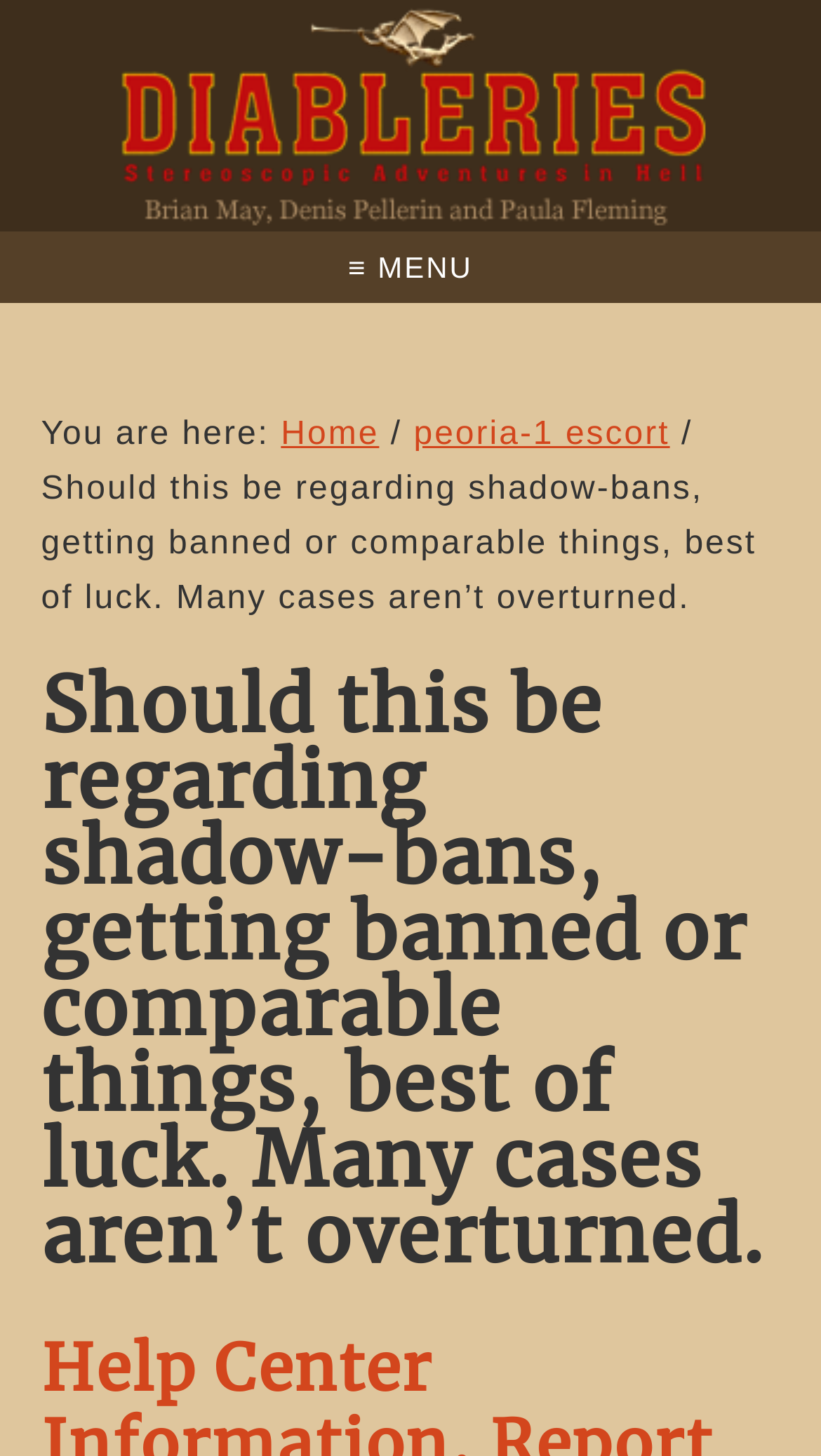Refer to the screenshot and give an in-depth answer to this question: What is the breadcrumb navigation?

The breadcrumb navigation can be found in the navigation element 'Main' which contains a series of links and separators, indicating the current page's location in the website's hierarchy. The navigation path is 'Home' followed by a separator, then 'peoria-1 escort'.